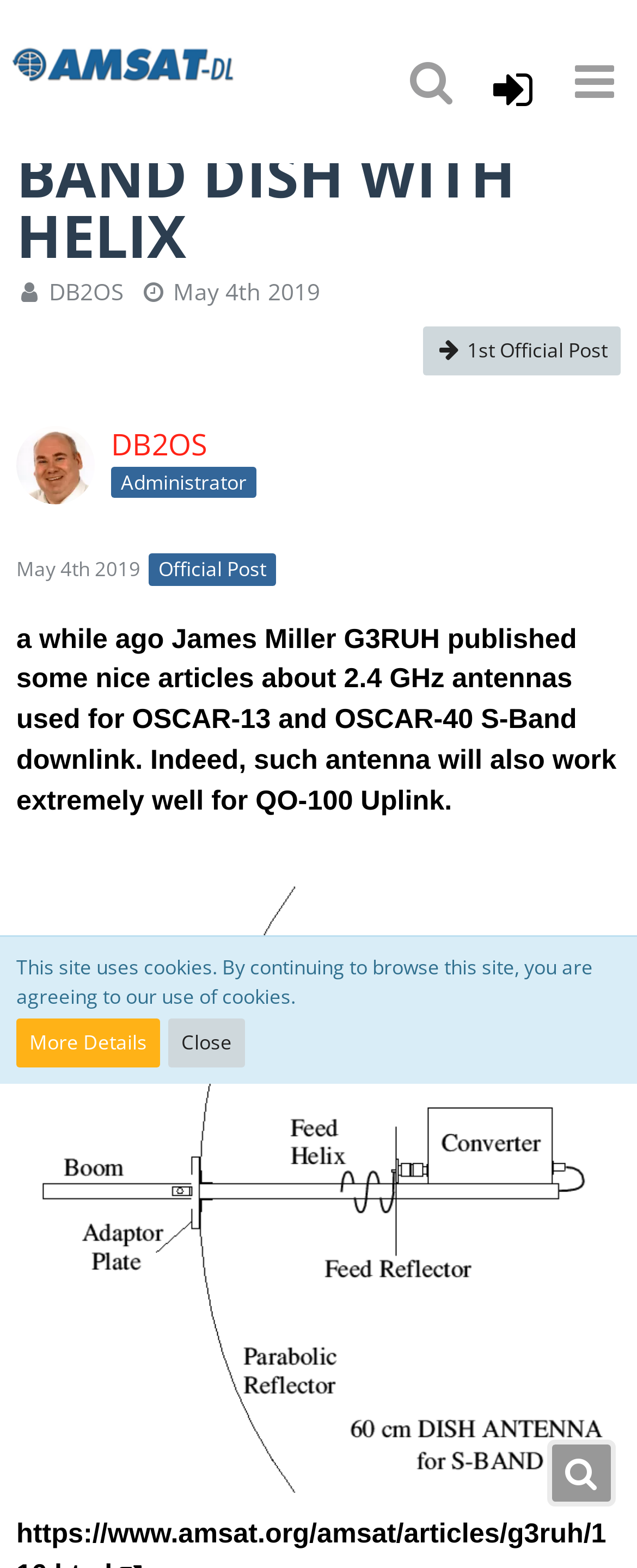Determine the bounding box coordinates of the section I need to click to execute the following instruction: "visit the home page". Provide the coordinates as four float numbers between 0 and 1, i.e., [left, top, right, bottom].

None